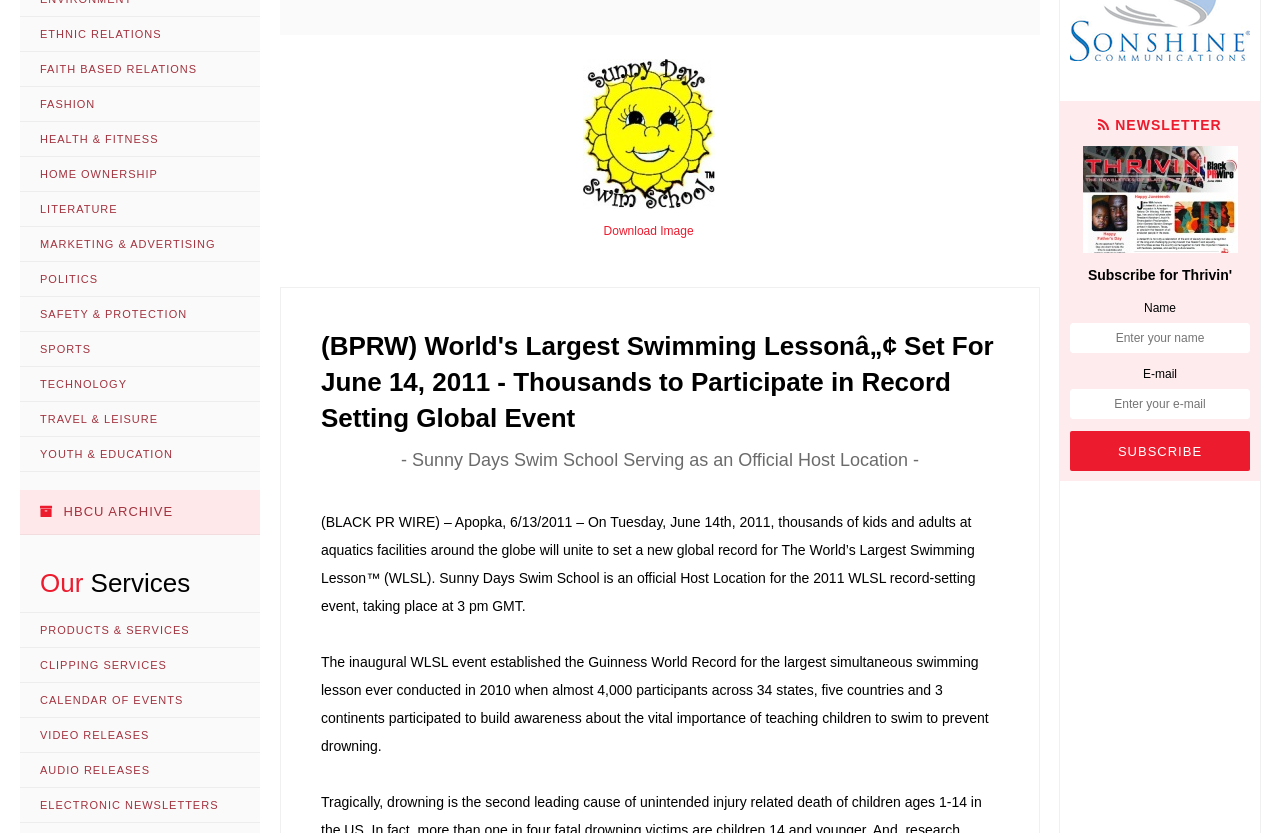Please provide the bounding box coordinate of the region that matches the element description: Faith Based Relations. Coordinates should be in the format (top-left x, top-left y, bottom-right x, bottom-right y) and all values should be between 0 and 1.

[0.016, 0.063, 0.203, 0.105]